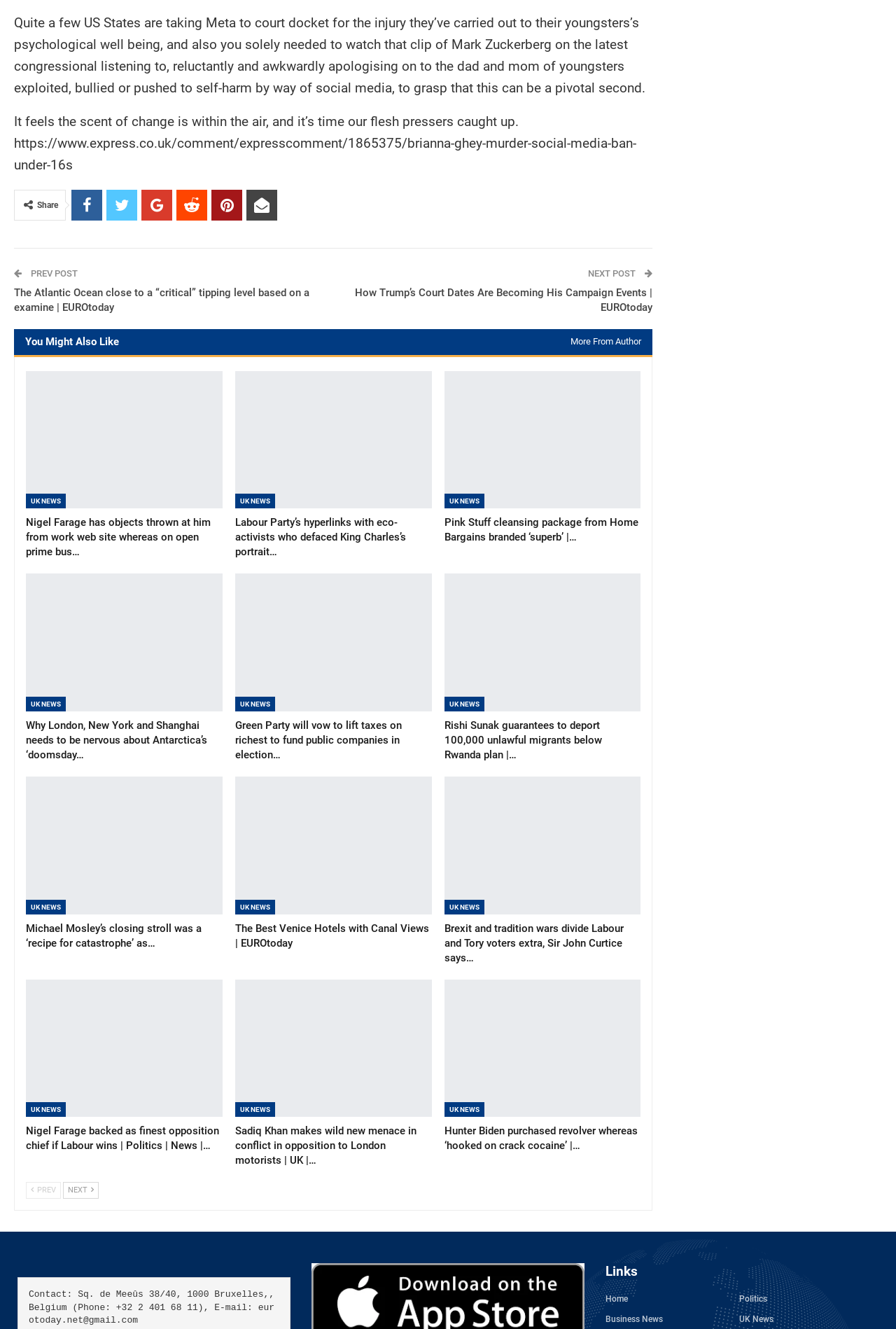Show the bounding box coordinates for the HTML element as described: "Dark Knights Metal".

None